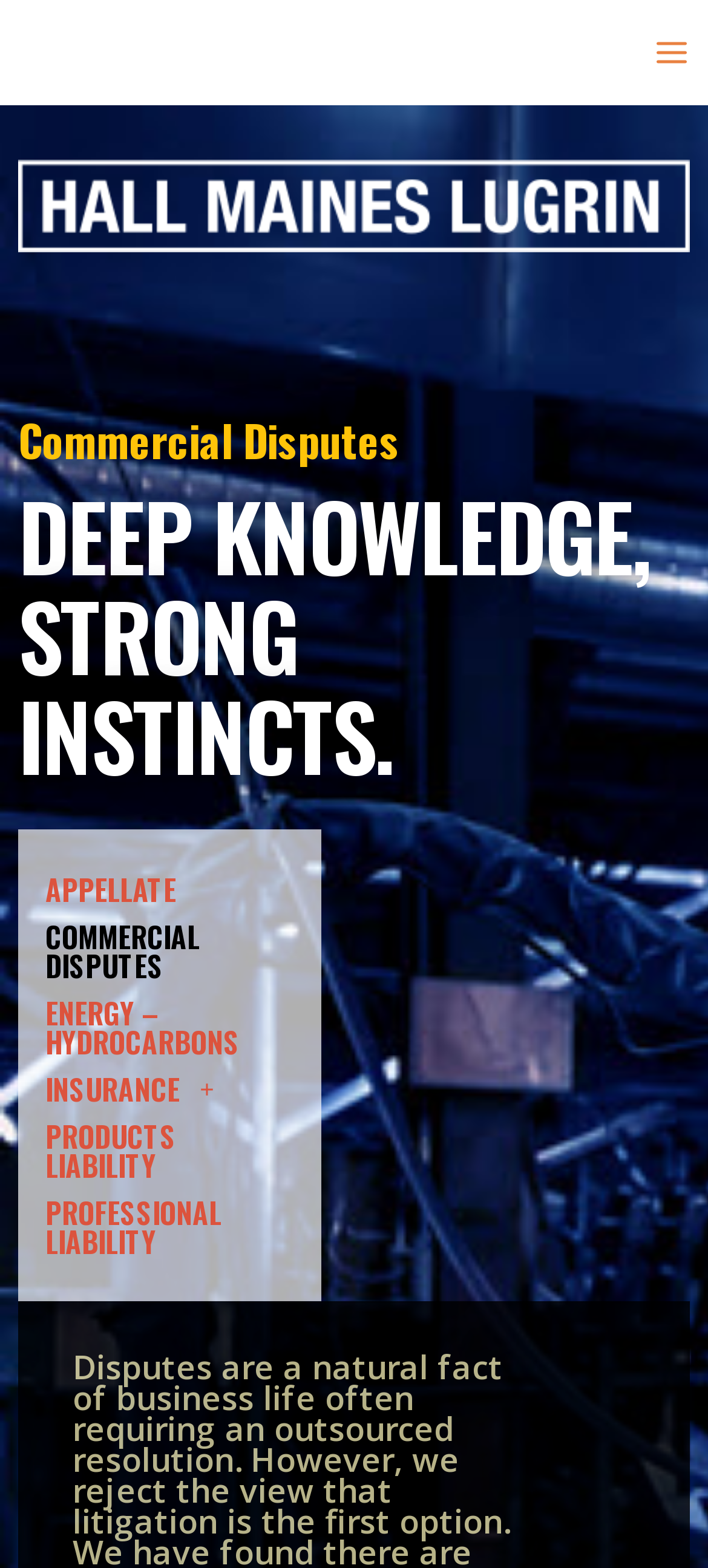What is the main topic of this webpage?
Answer briefly with a single word or phrase based on the image.

Commercial Disputes